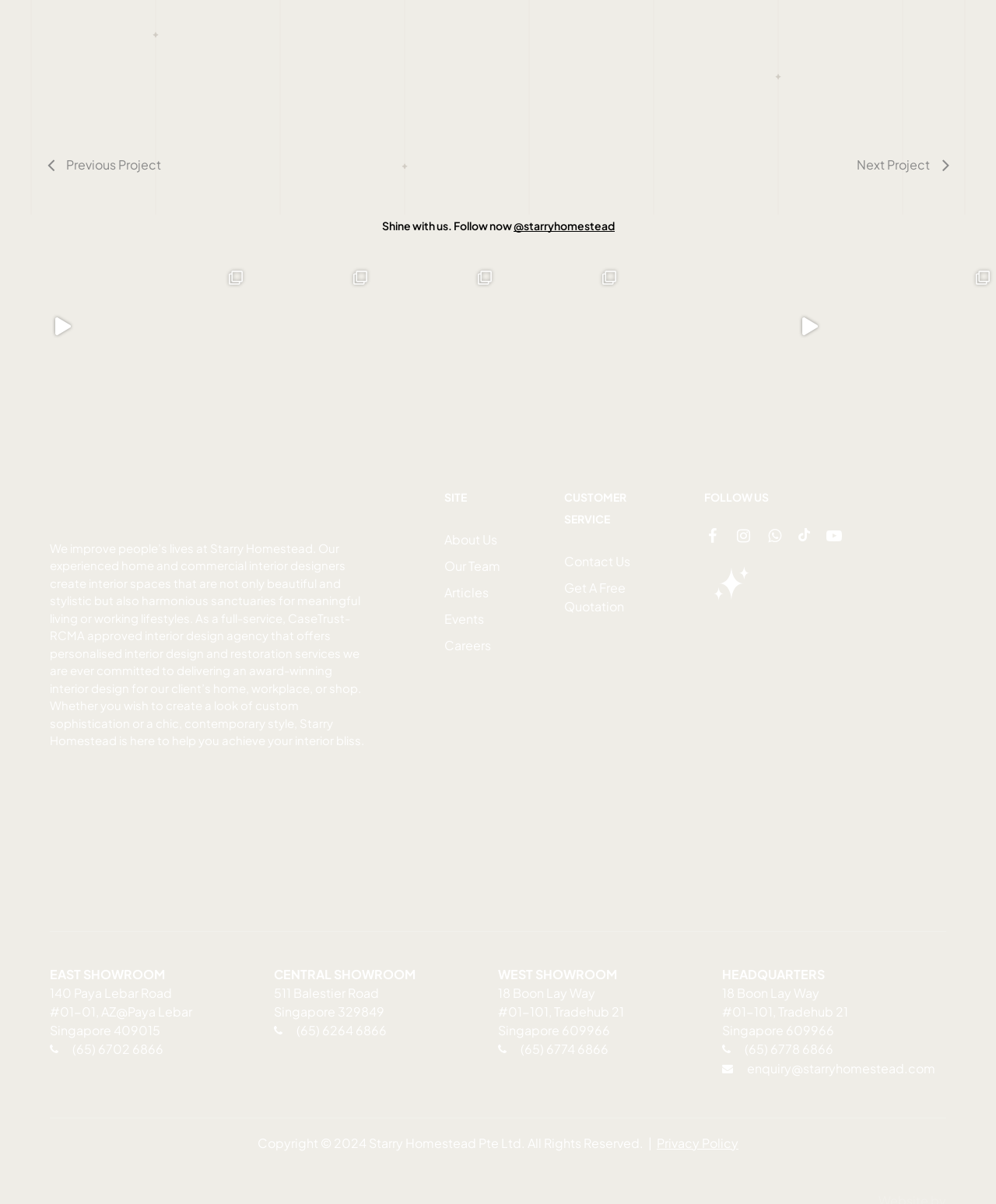Determine the bounding box coordinates of the region to click in order to accomplish the following instruction: "Click on the 'Previous Project' link". Provide the coordinates as four float numbers between 0 and 1, specifically [left, top, right, bottom].

[0.047, 0.12, 0.162, 0.154]